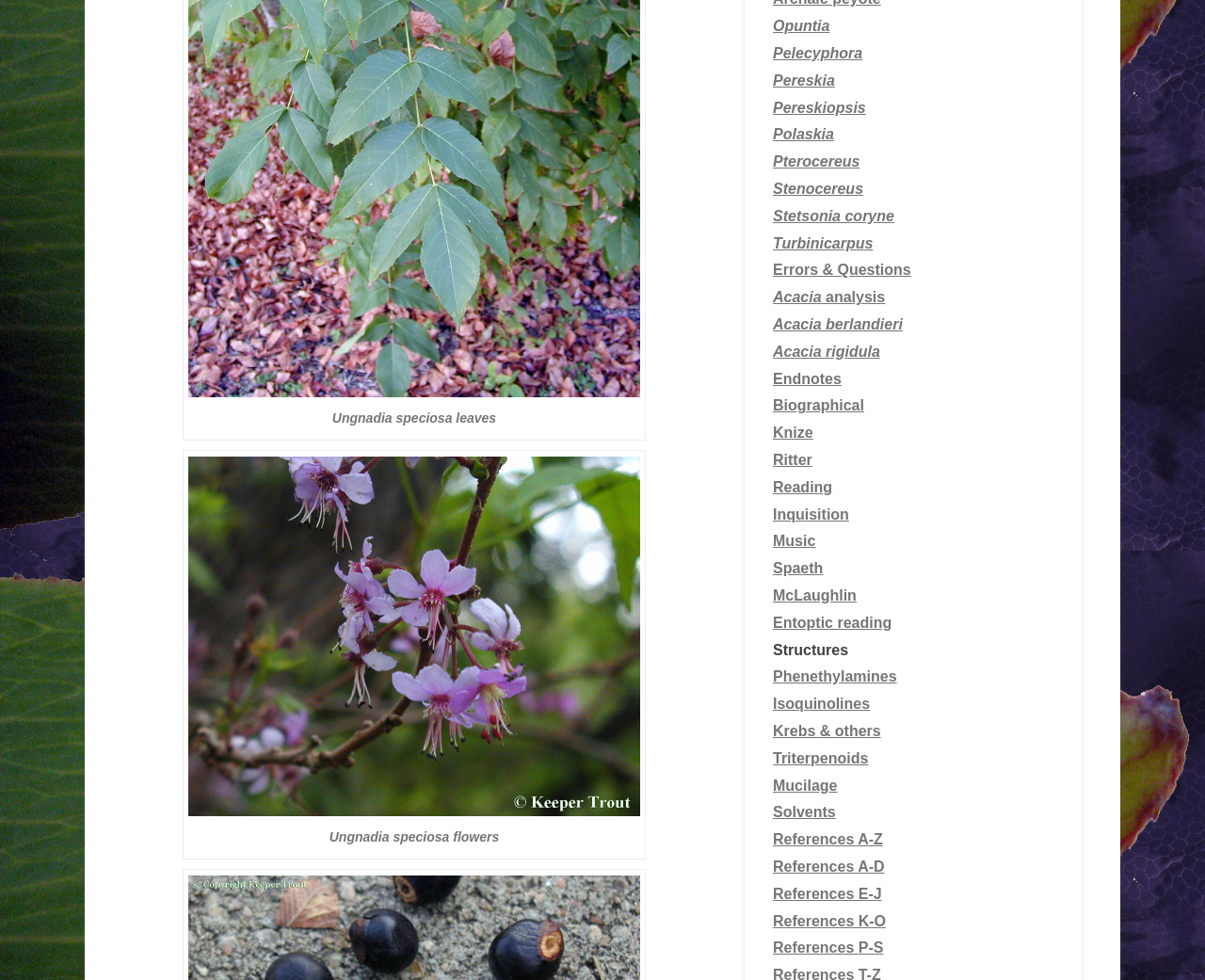Locate the bounding box of the user interface element based on this description: "Acacia analysis".

[0.641, 0.295, 0.735, 0.311]